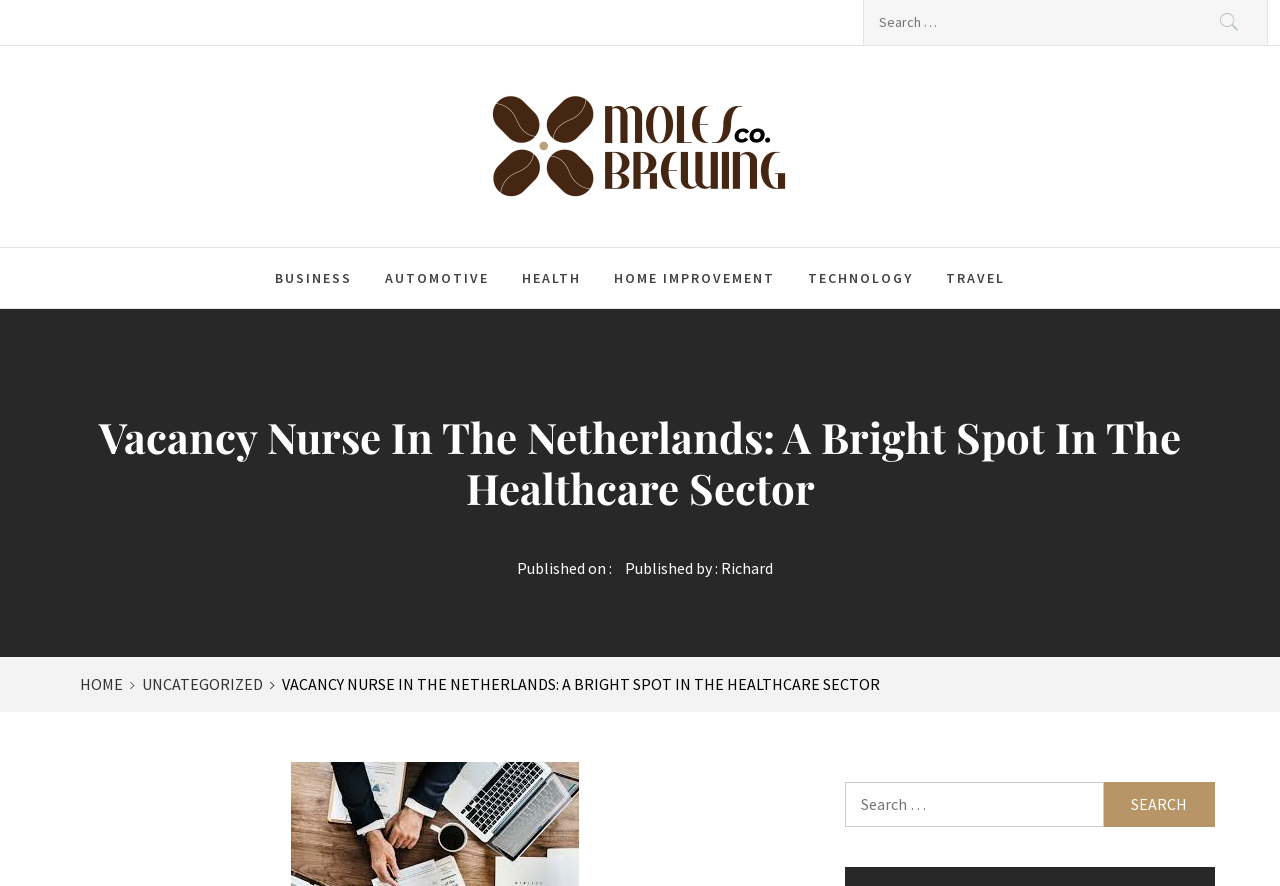Find the bounding box coordinates of the element's region that should be clicked in order to follow the given instruction: "Explore the 'Movie News' section". The coordinates should consist of four float numbers between 0 and 1, i.e., [left, top, right, bottom].

None